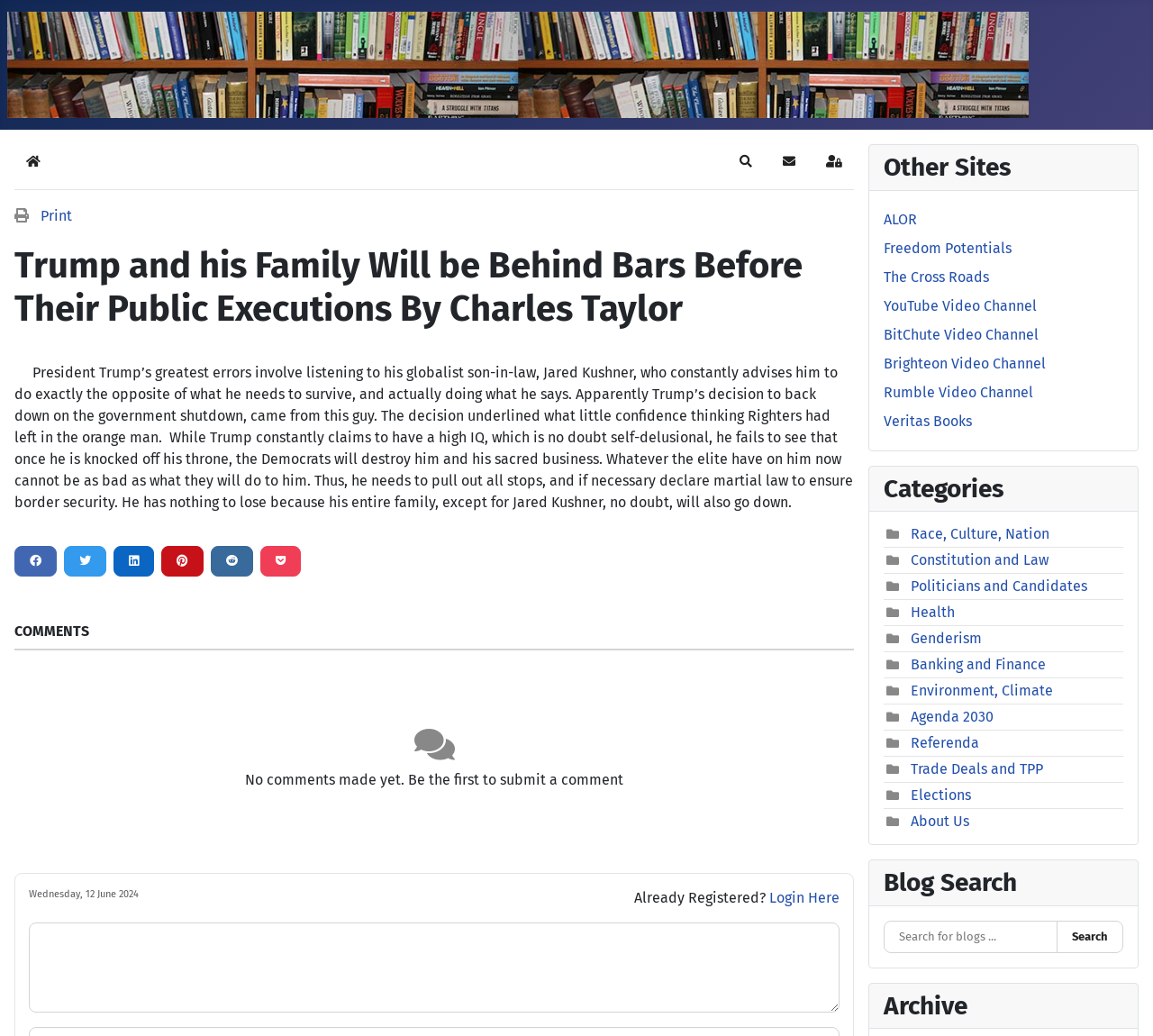Find the bounding box coordinates for the UI element whose description is: "Trade Deals and TPP". The coordinates should be four float numbers between 0 and 1, in the format [left, top, right, bottom].

[0.79, 0.734, 0.905, 0.751]